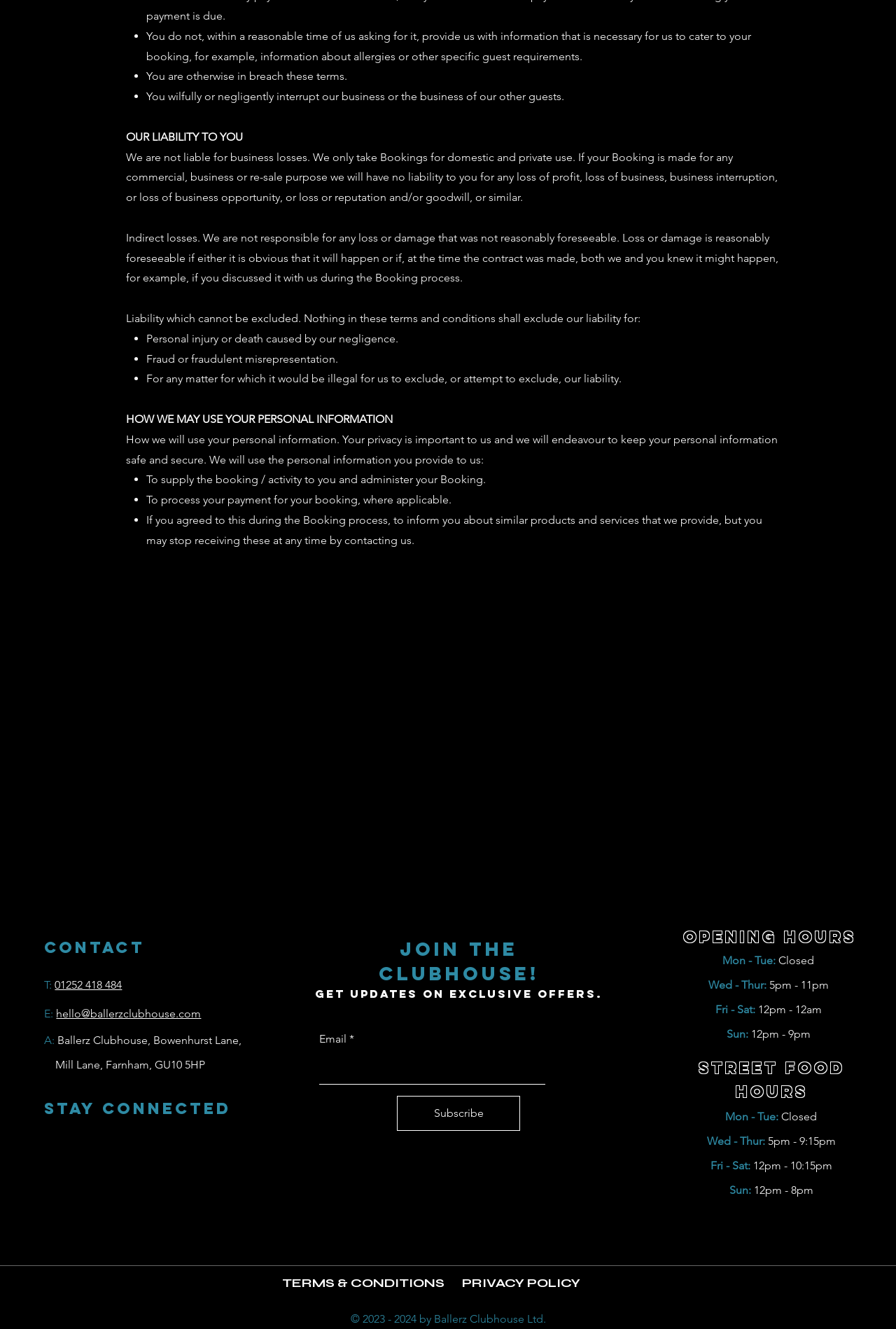Using the image as a reference, answer the following question in as much detail as possible:
What is the purpose of collecting personal information?

The 'HOW WE MAY USE YOUR PERSONAL INFORMATION' section states that the company will use personal information to supply the booking or activity, administer the booking, and process payment, where applicable.